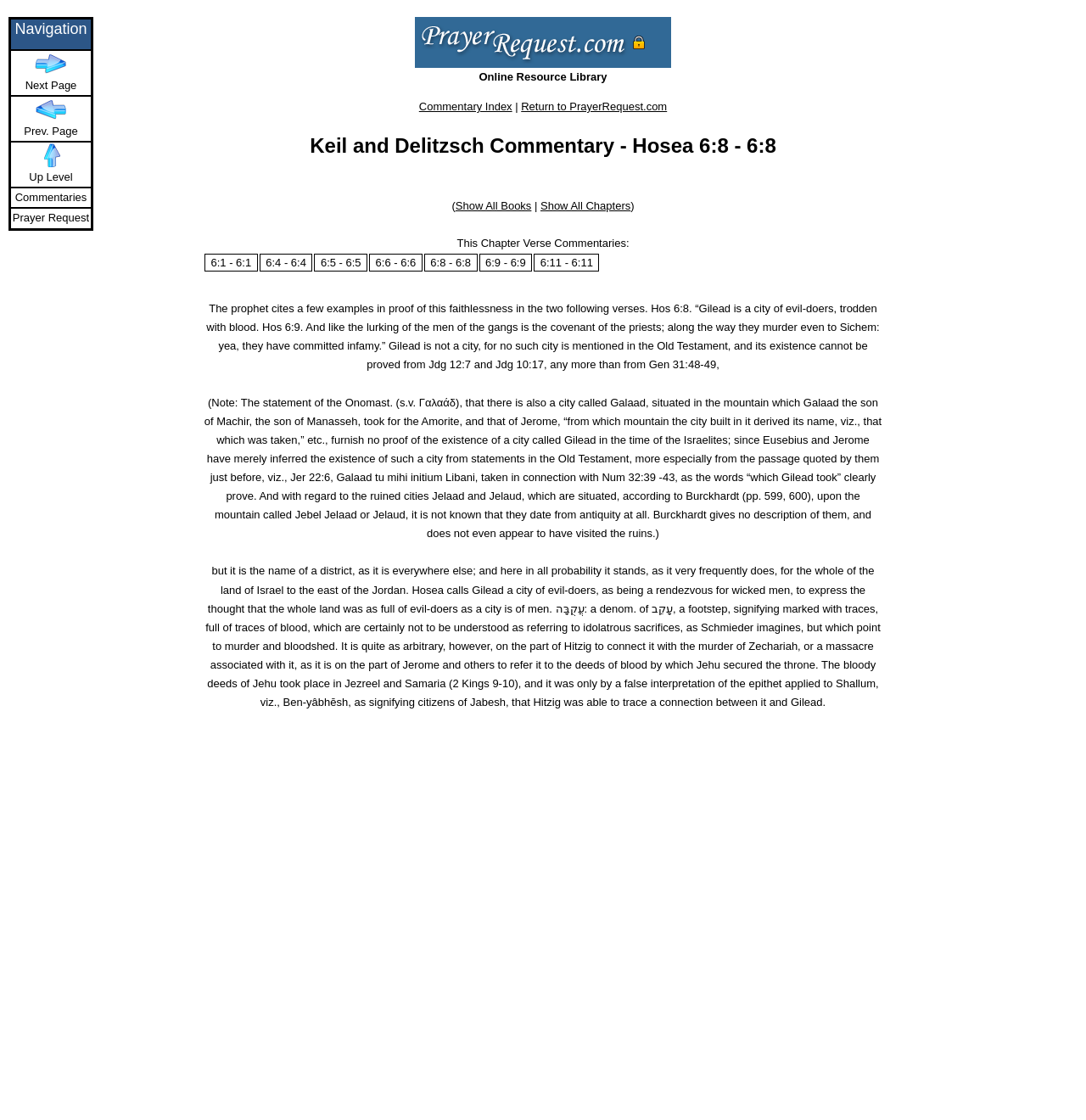Use a single word or phrase to answer the following:
What is the name of the online resource library?

Online Resource Library